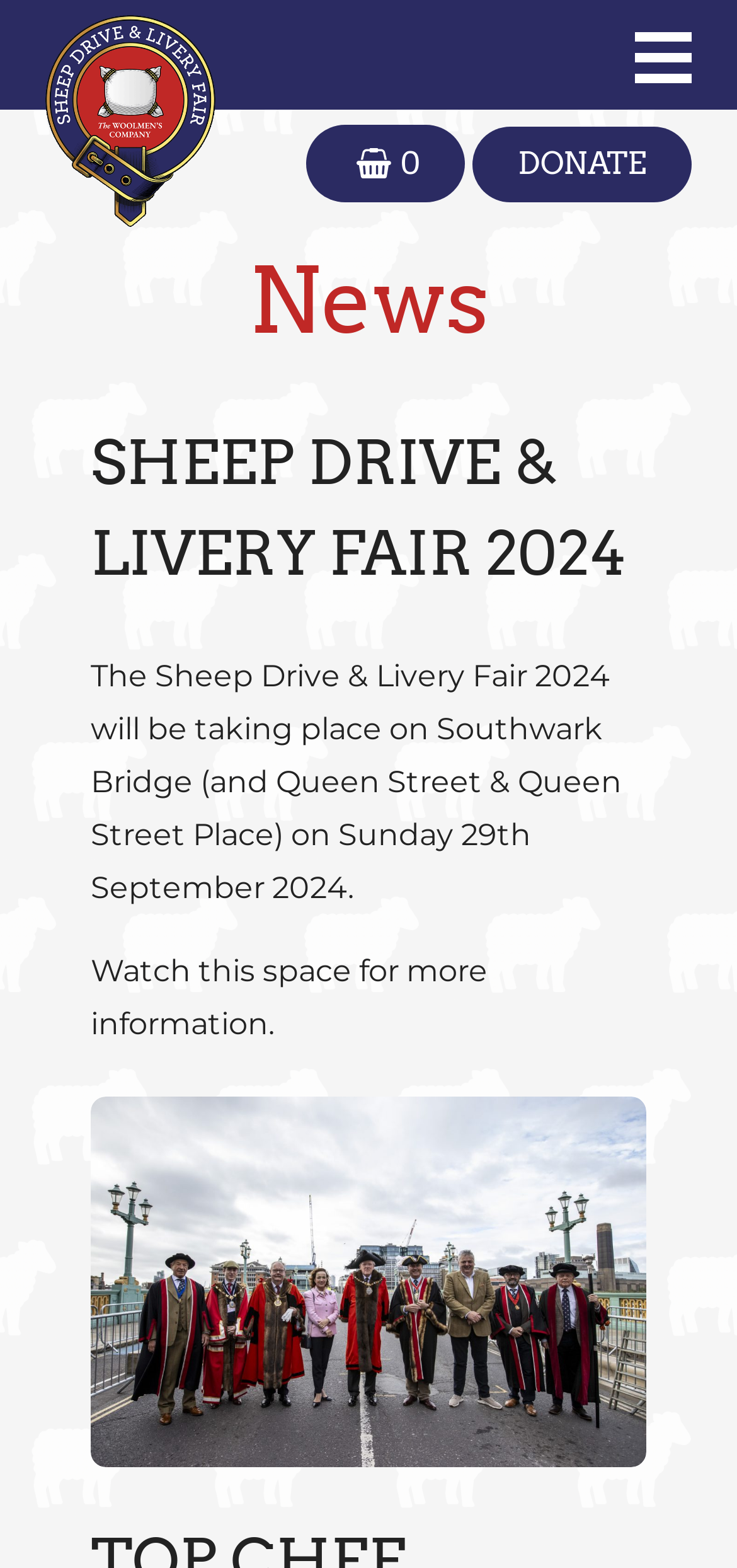Is the PRIMARY MENU expanded?
Please answer using one word or phrase, based on the screenshot.

False